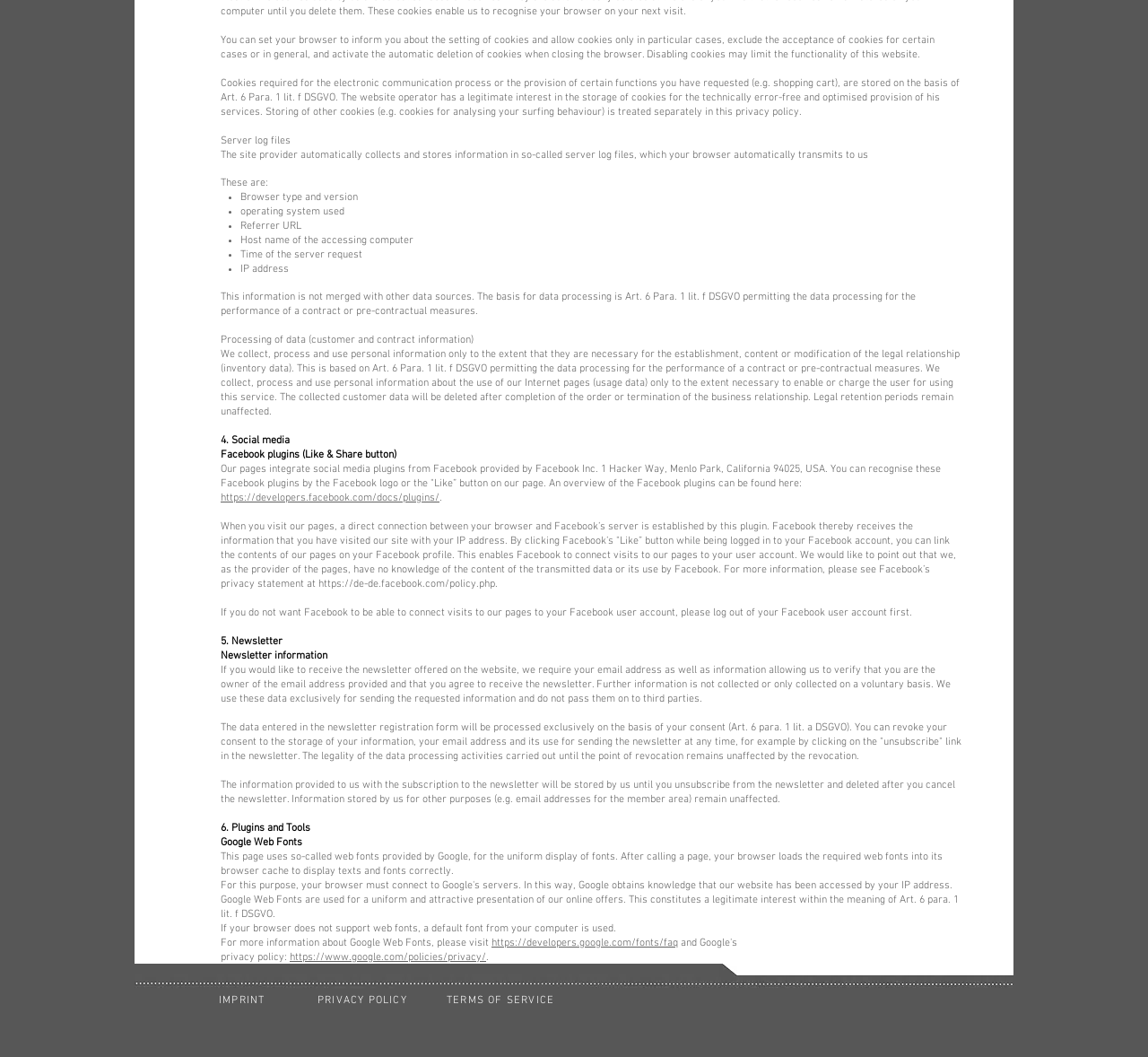Provide the bounding box coordinates in the format (top-left x, top-left y, bottom-right x, bottom-right y). All values are floating point numbers between 0 and 1. Determine the bounding box coordinate of the UI element described as: https://developers.google.com/fonts/faq

[0.428, 0.886, 0.591, 0.898]